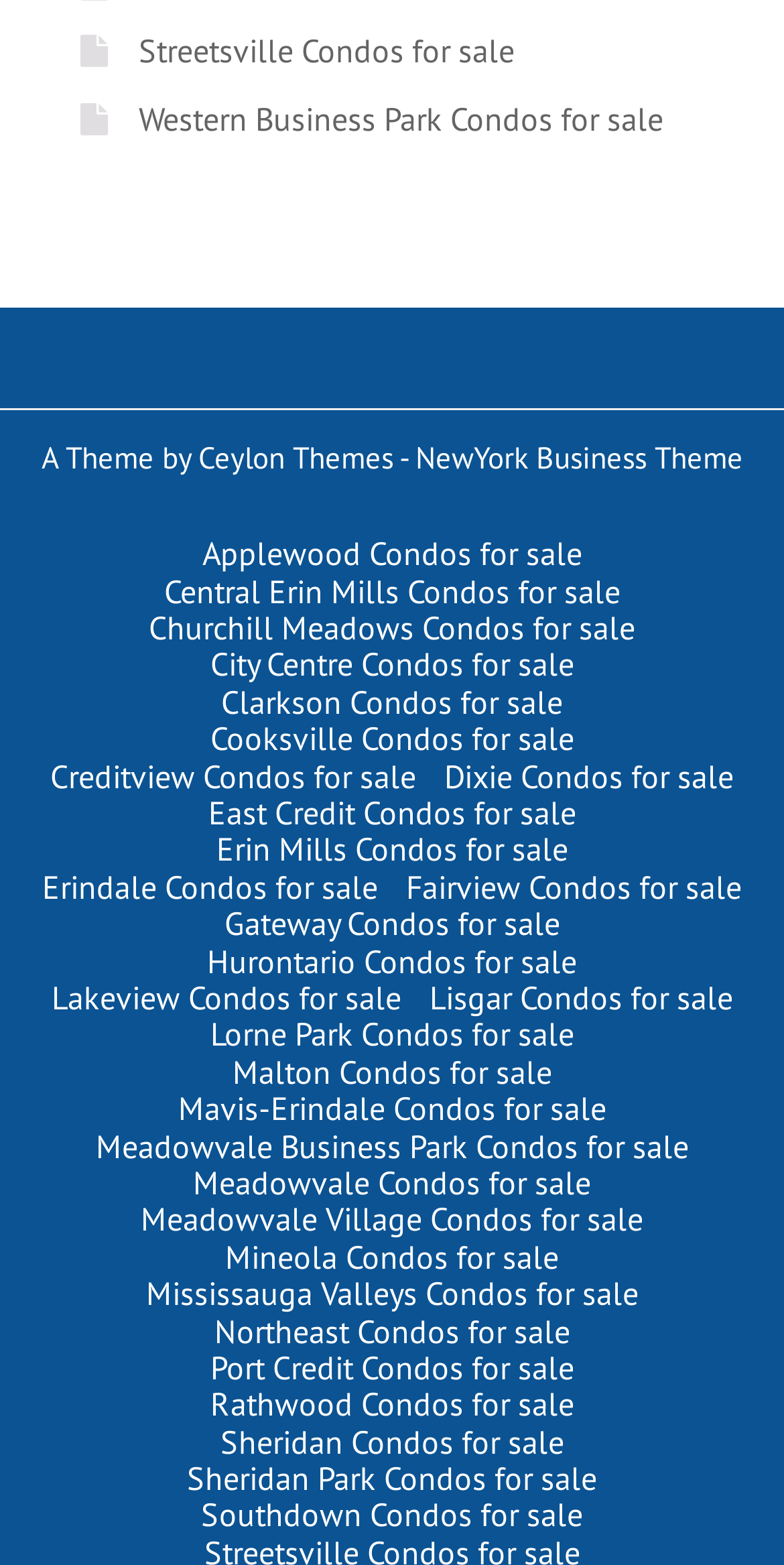Please give the bounding box coordinates of the area that should be clicked to fulfill the following instruction: "Explore Applewood Condos for sale". The coordinates should be in the format of four float numbers from 0 to 1, i.e., [left, top, right, bottom].

[0.258, 0.341, 0.742, 0.367]